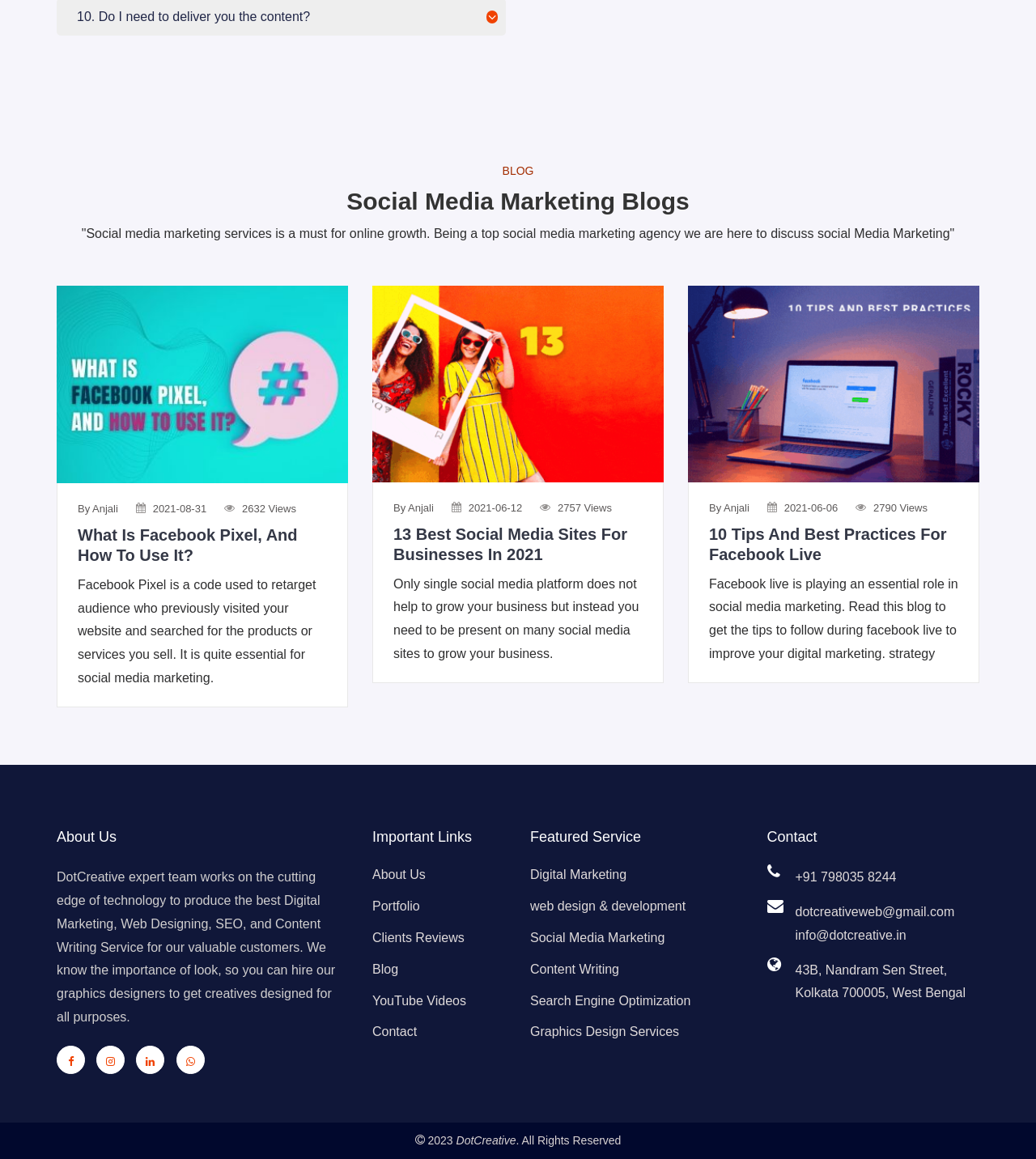What is the contact email address of DotCreative?
Answer briefly with a single word or phrase based on the image.

dotcreativeweb@gmail.com